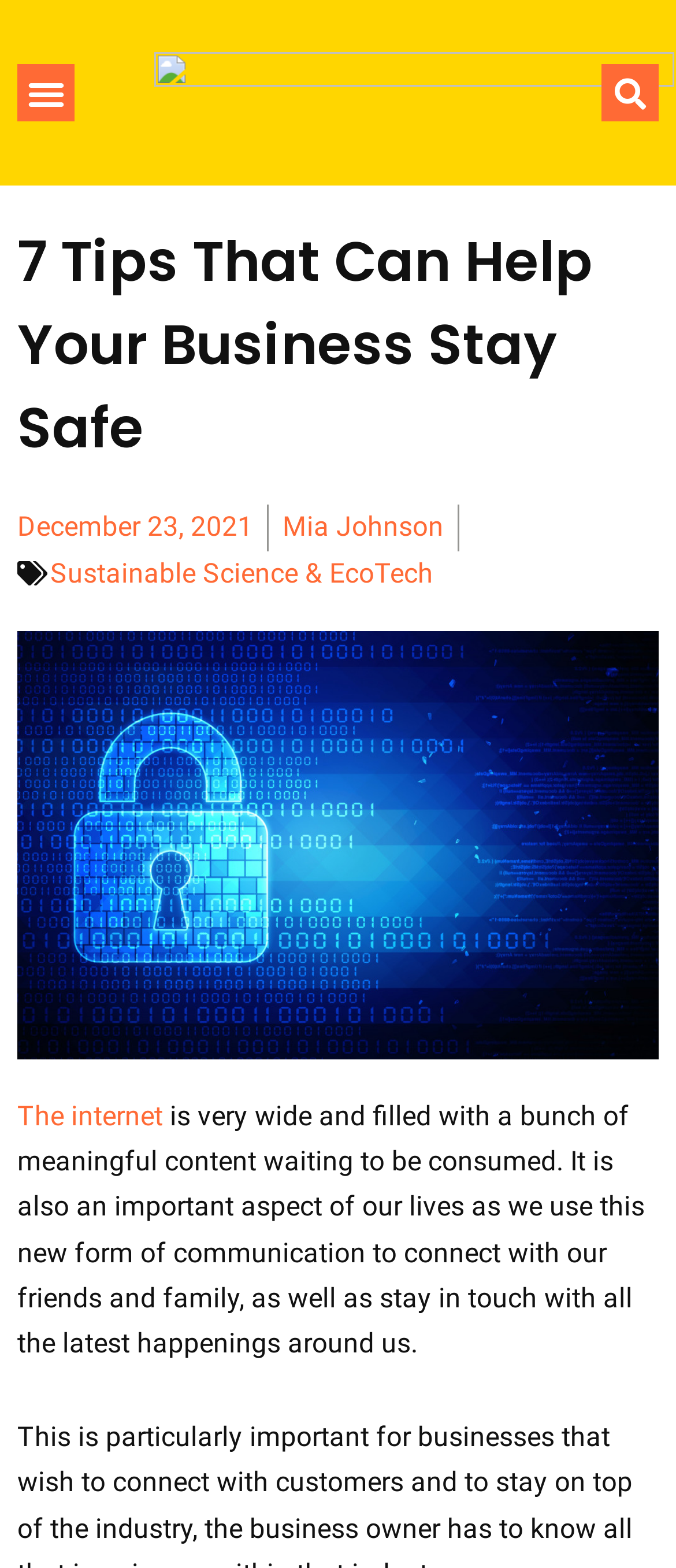Give a complete and precise description of the webpage's appearance.

The webpage is about protecting businesses against cybercrimes. At the top left corner, there is a button labeled "Menu Toggle". To the right of it, a link spans across the top of the page. A search bar is located at the top right corner, accompanied by a "Search" button. 

Below the search bar, a heading reads "7 Tips That Can Help Your Business Stay Safe". Underneath the heading, there are two links, one indicating the date "December 23, 2021" and the other showing the author's name "Mia Johnson". 

Further down, a link to "Sustainable Science & EcoTech" is positioned. A prominent image of a blue digital lock is displayed below, taking up a significant portion of the page. 

The main content of the webpage starts below the image, where a link to "The internet" is followed by a paragraph of text. The text explains that the internet is a powerful tool for businesses, but it also poses a risk of cybercrime if not used carefully.